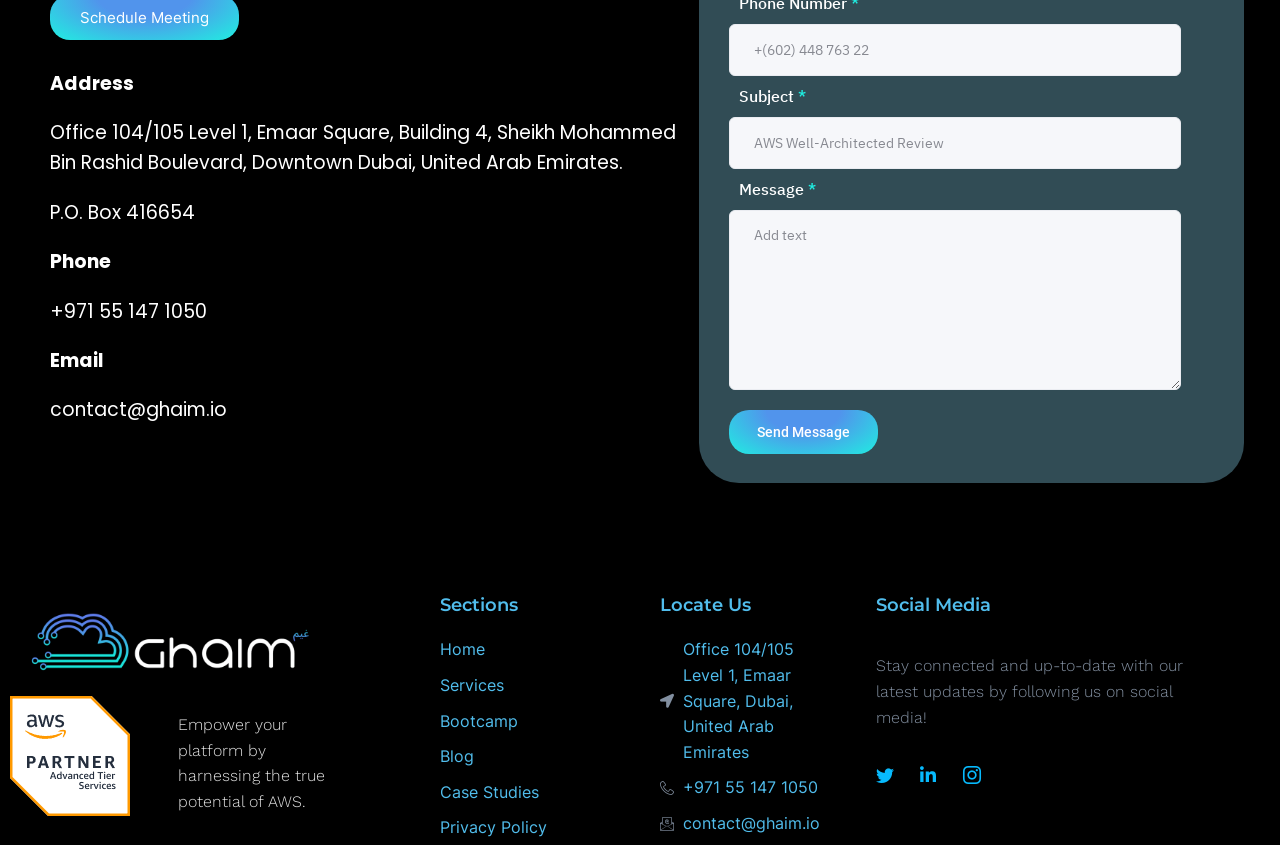Based on the element description Send Message, identify the bounding box coordinates for the UI element. The coordinates should be in the format (top-left x, top-left y, bottom-right x, bottom-right y) and within the 0 to 1 range.

[0.57, 0.485, 0.686, 0.537]